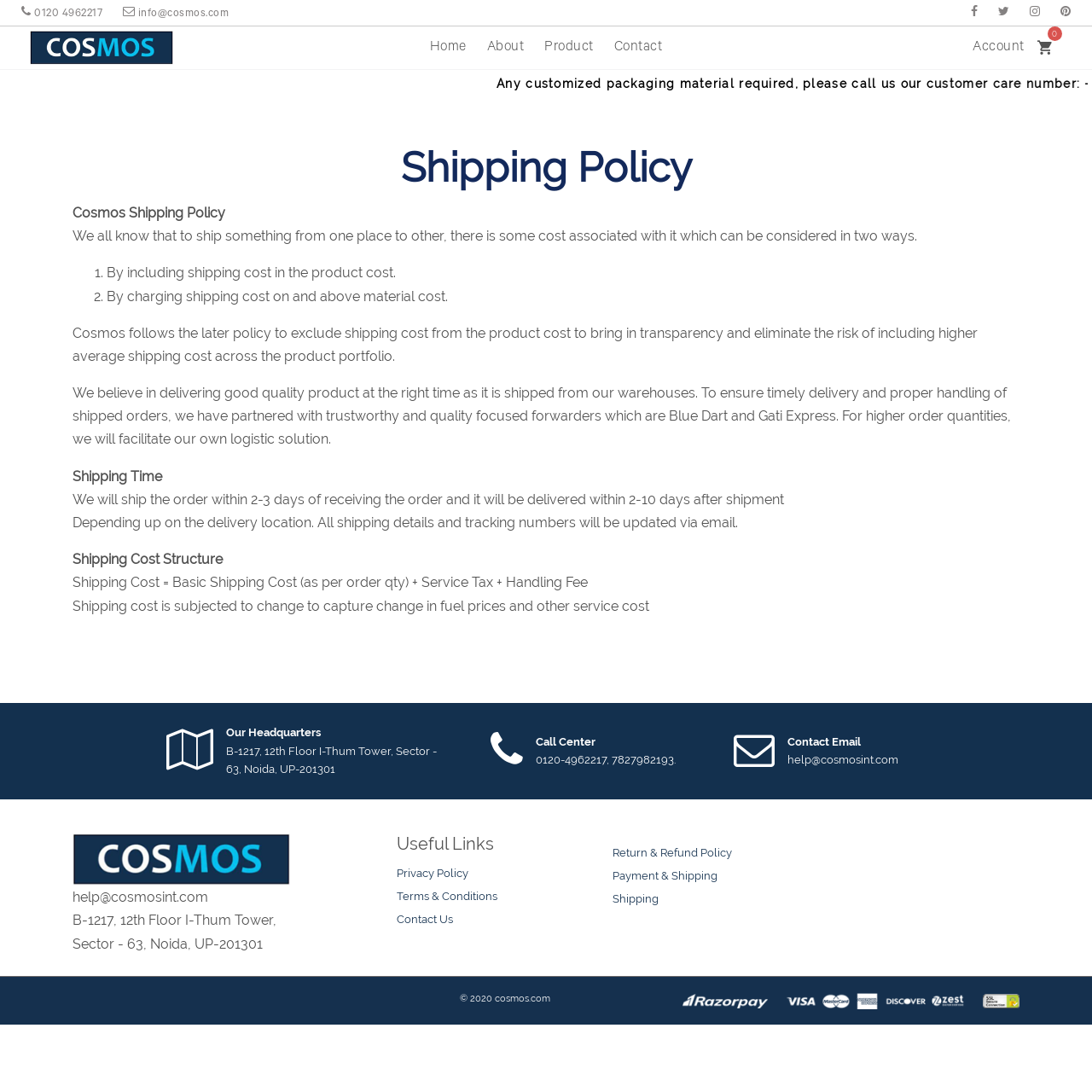What are the shipping partners of Cosmos?
Please provide a single word or phrase as the answer based on the screenshot.

Blue Dart and Gati Express